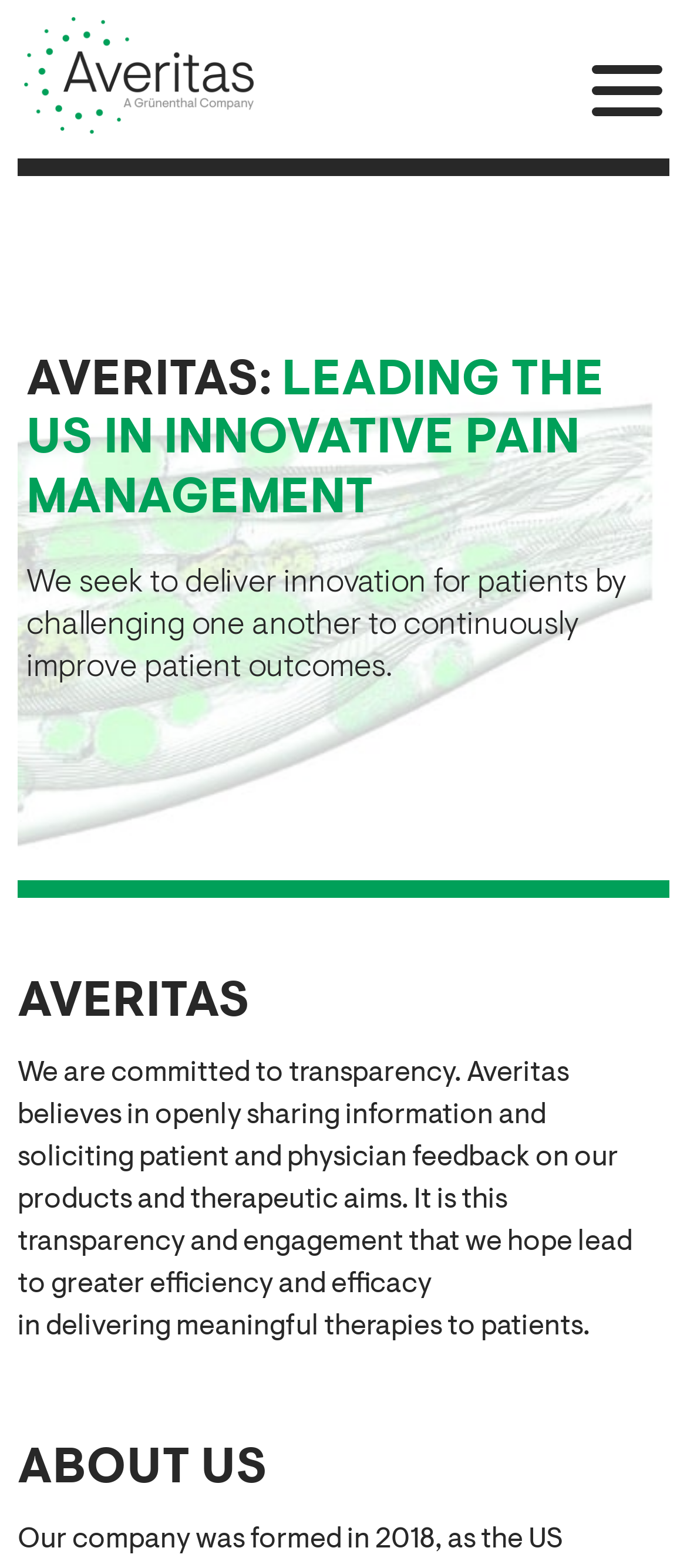Based on the image, provide a detailed and complete answer to the question: 
What is the company's mission?

Based on the webpage, the company's mission can be inferred from the text 'We seek to deliver innovation for patients by challenging one another to continuously improve patient outcomes.' This suggests that the company's primary goal is to improve patient outcomes through innovative pain management.